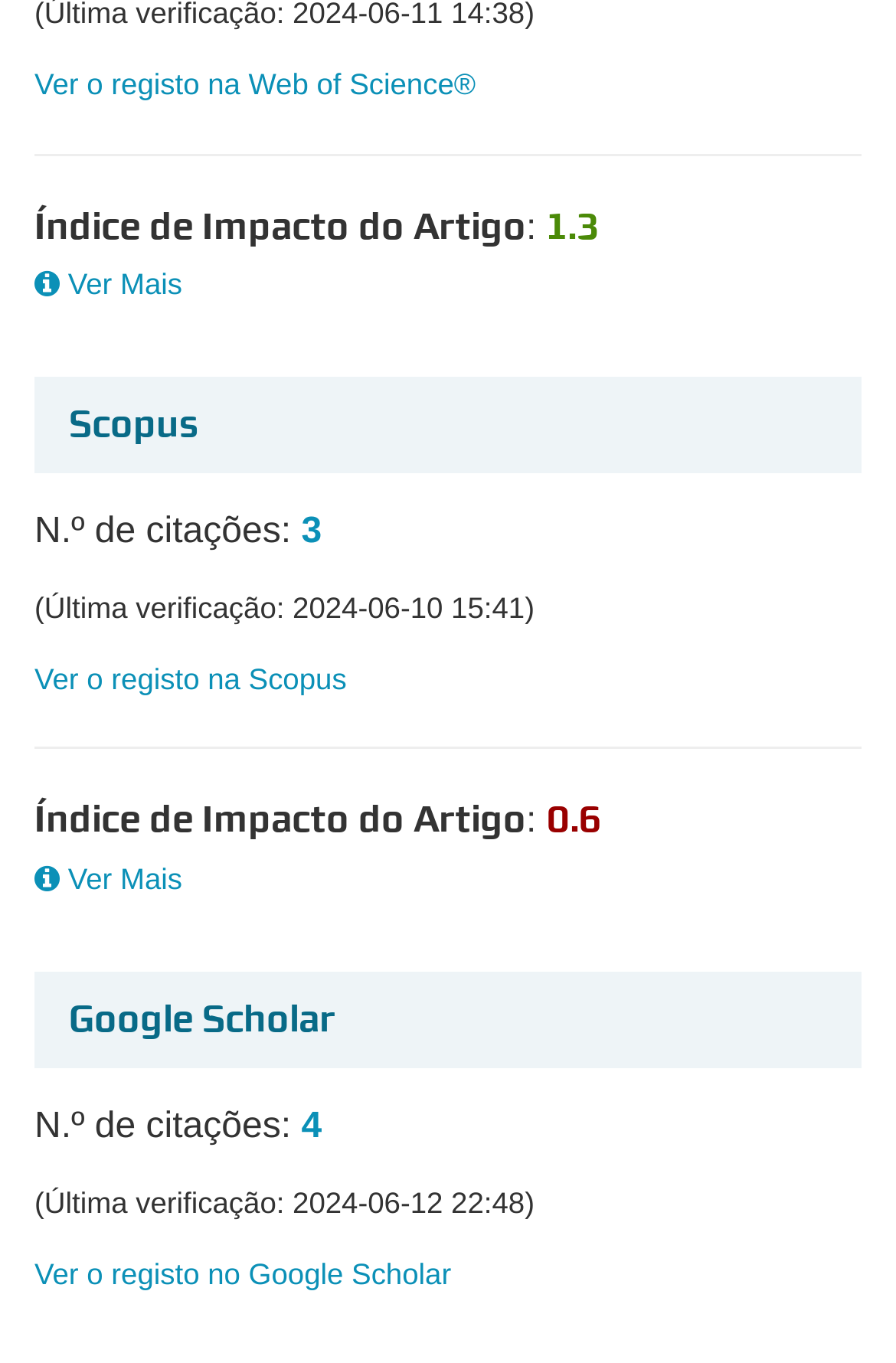How many citations does the article have in Web of Science?
Can you provide a detailed and comprehensive answer to the question?

The number of citations the article has in Web of Science is not explicitly mentioned on the webpage, but there is a link to 'Ver o registo na Web of Science' which may provide more information